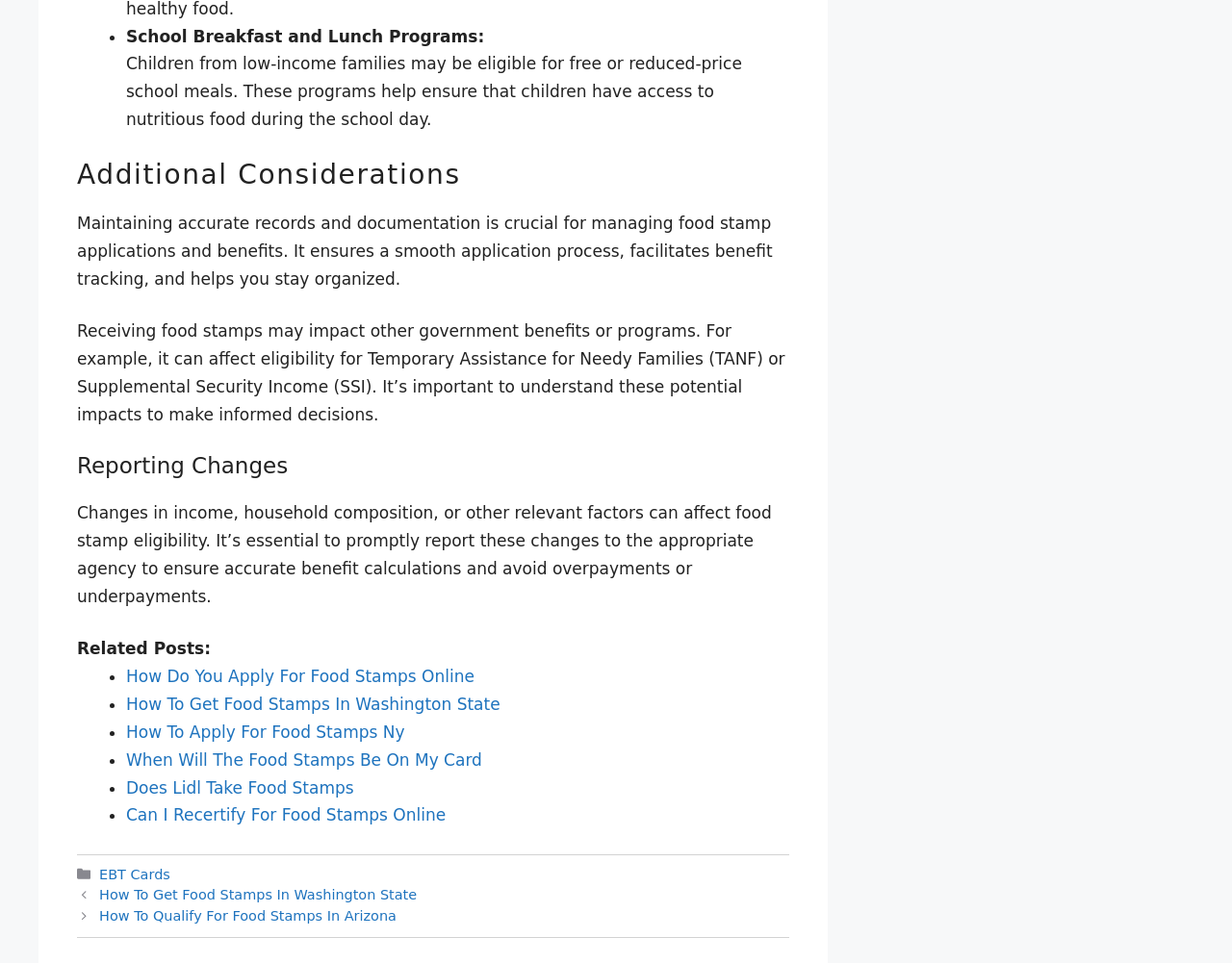Determine the bounding box coordinates of the region that needs to be clicked to achieve the task: "Click on 'How Do You Apply For Food Stamps Online'".

[0.102, 0.692, 0.385, 0.712]